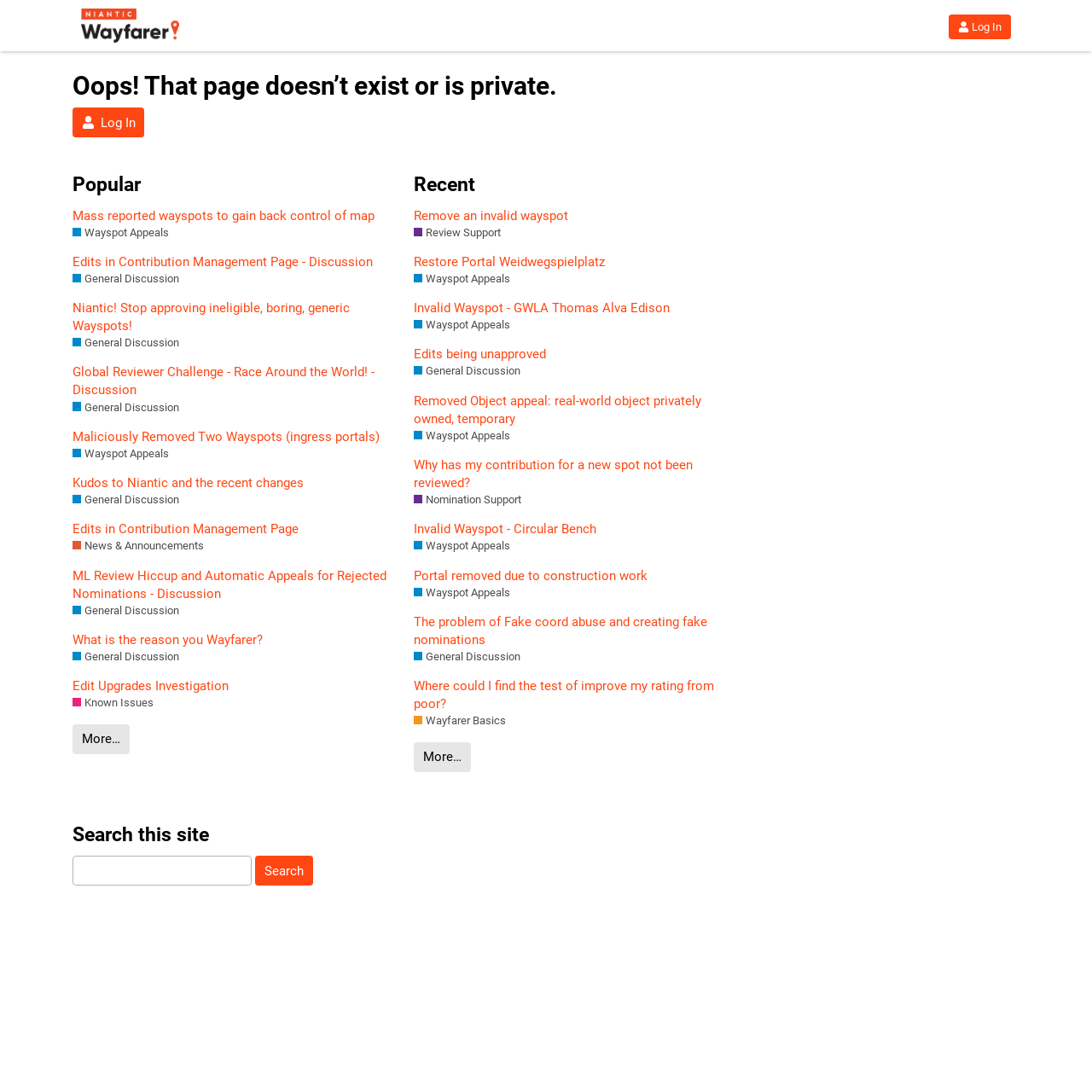Determine the main heading of the webpage and generate its text.

Oops! That page doesn’t exist or is private.